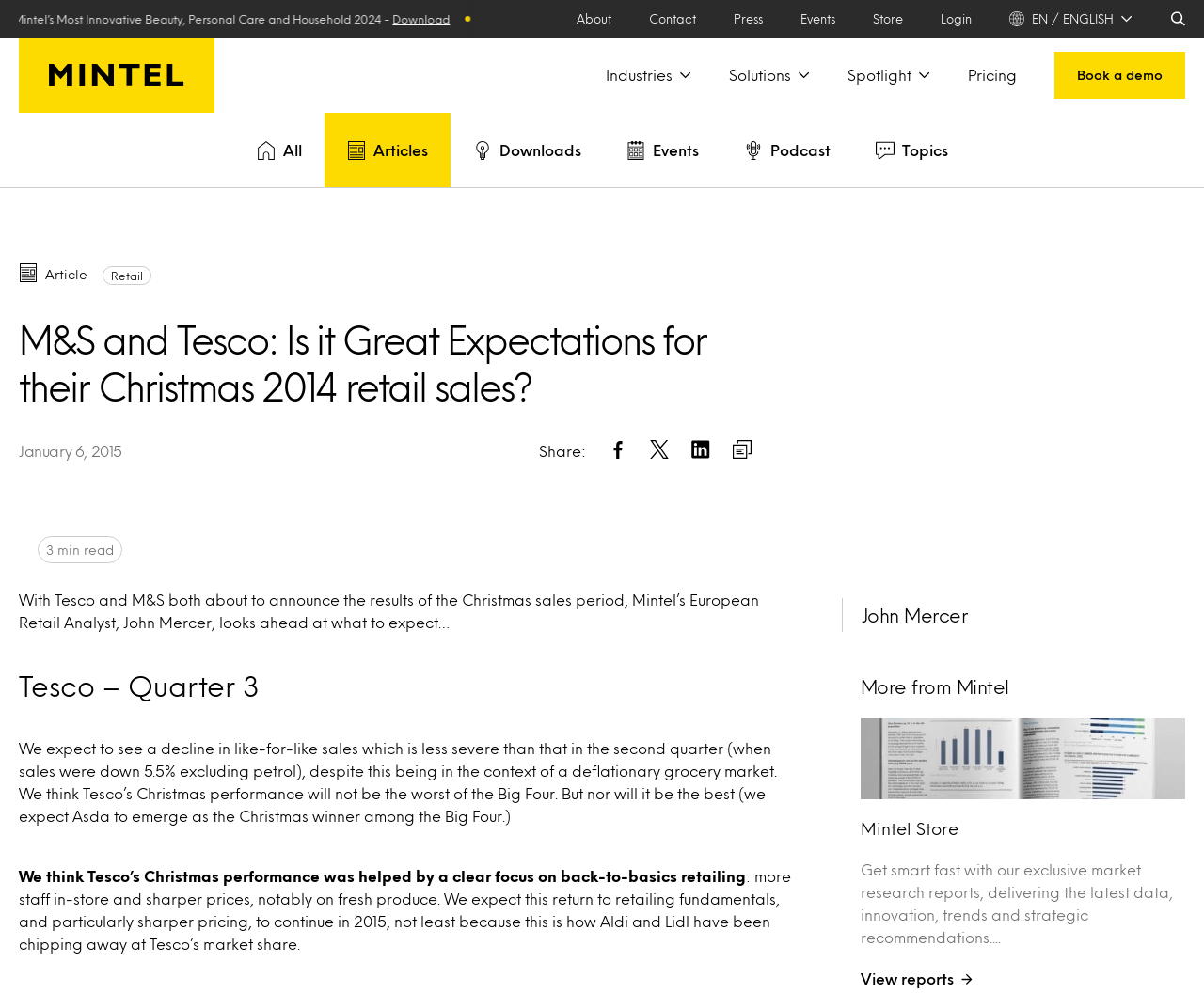Pinpoint the bounding box coordinates of the clickable element needed to complete the instruction: "Search for something". The coordinates should be provided as four float numbers between 0 and 1: [left, top, right, bottom].

[0.972, 0.0, 0.984, 0.038]